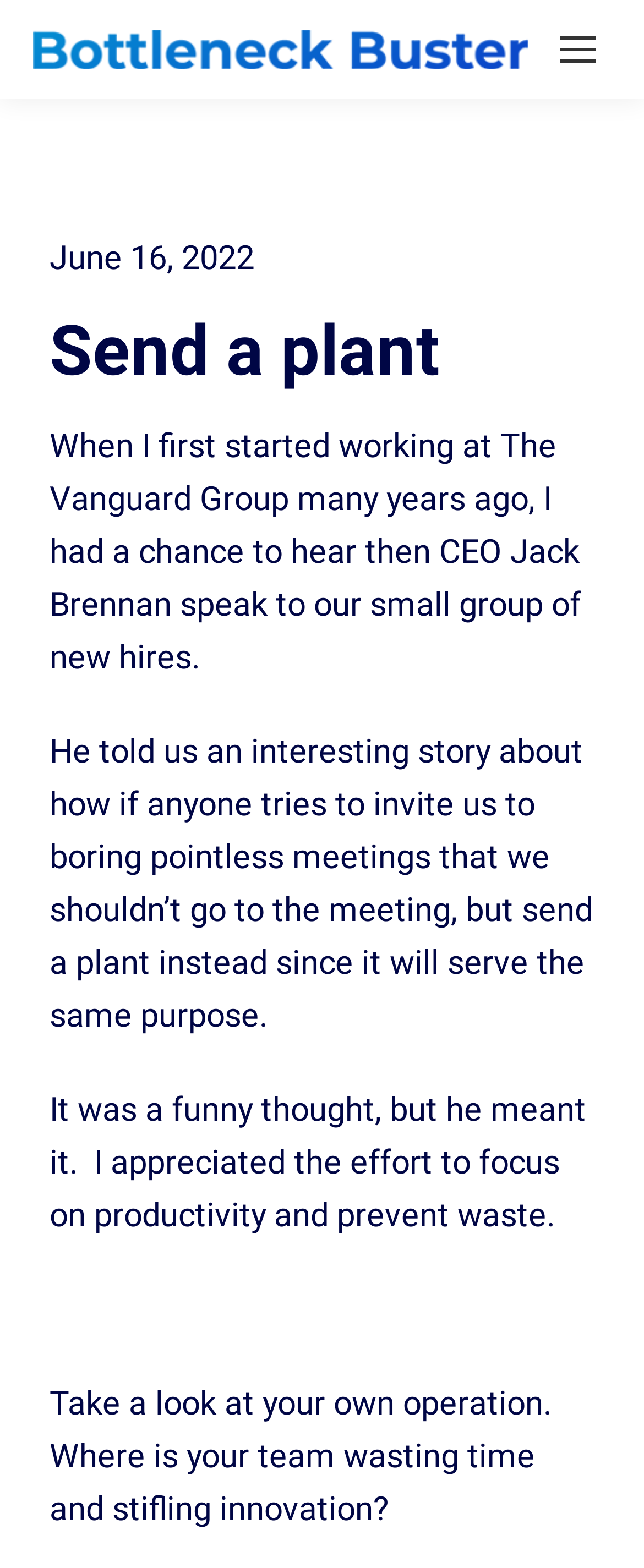Find the primary header on the webpage and provide its text.

Send a plant